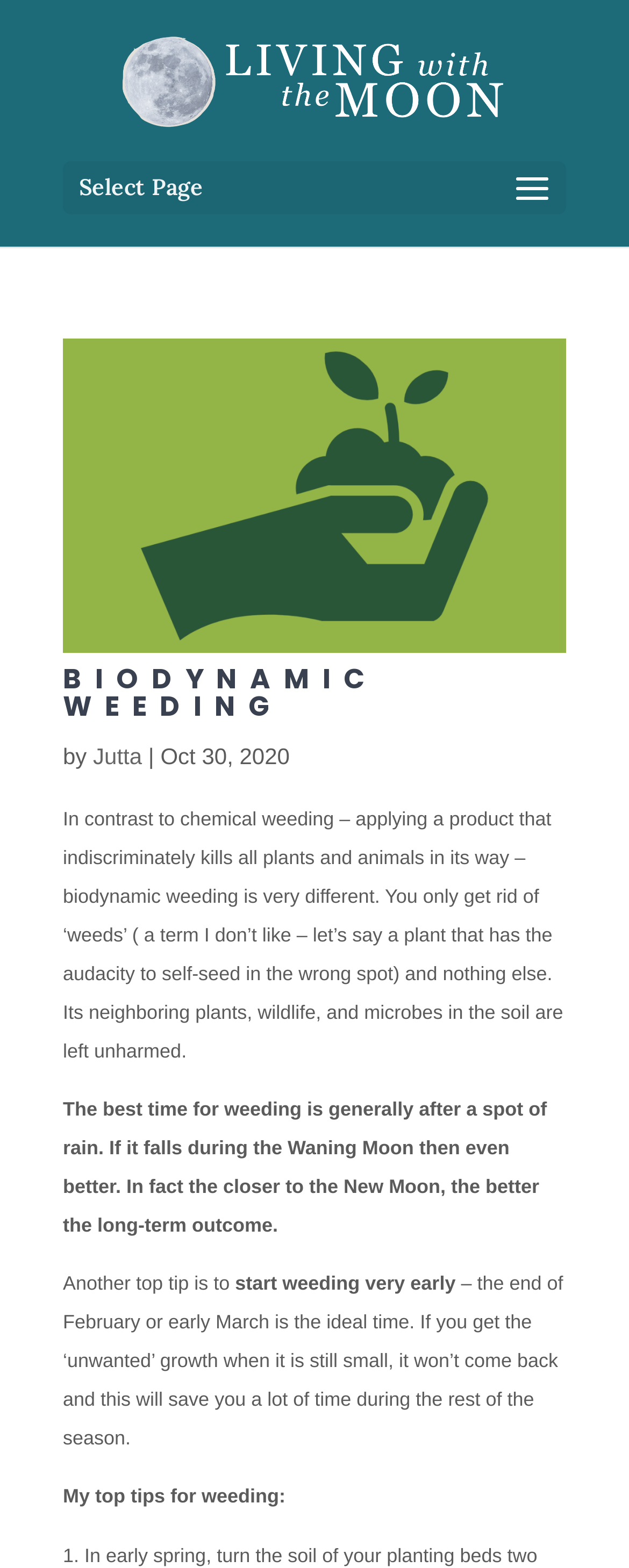Give a one-word or short-phrase answer to the following question: 
How many top tips for weeding are mentioned in the article?

At least 3